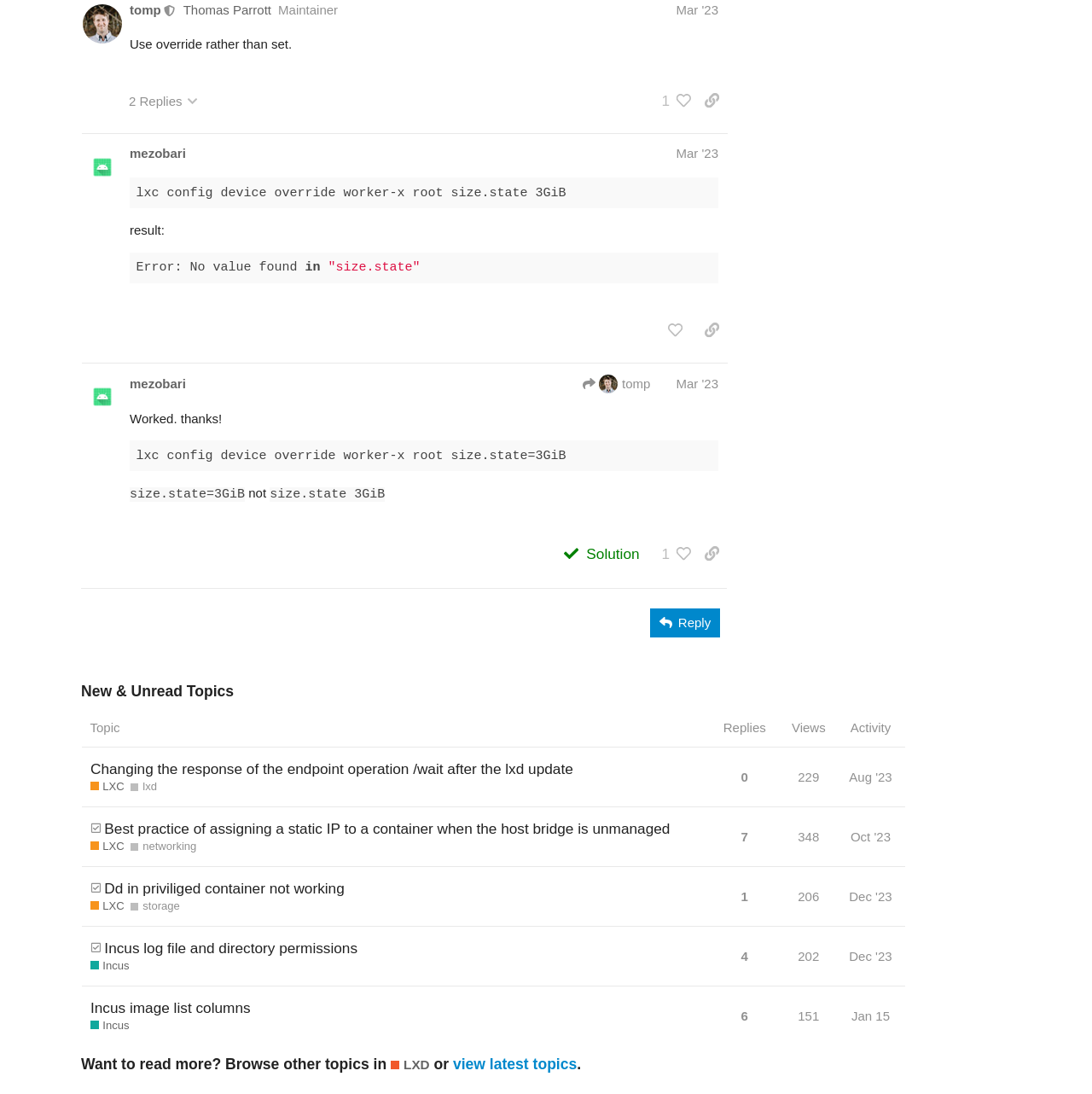Determine the bounding box coordinates of the region that needs to be clicked to achieve the task: "View the archives for November 2023".

None